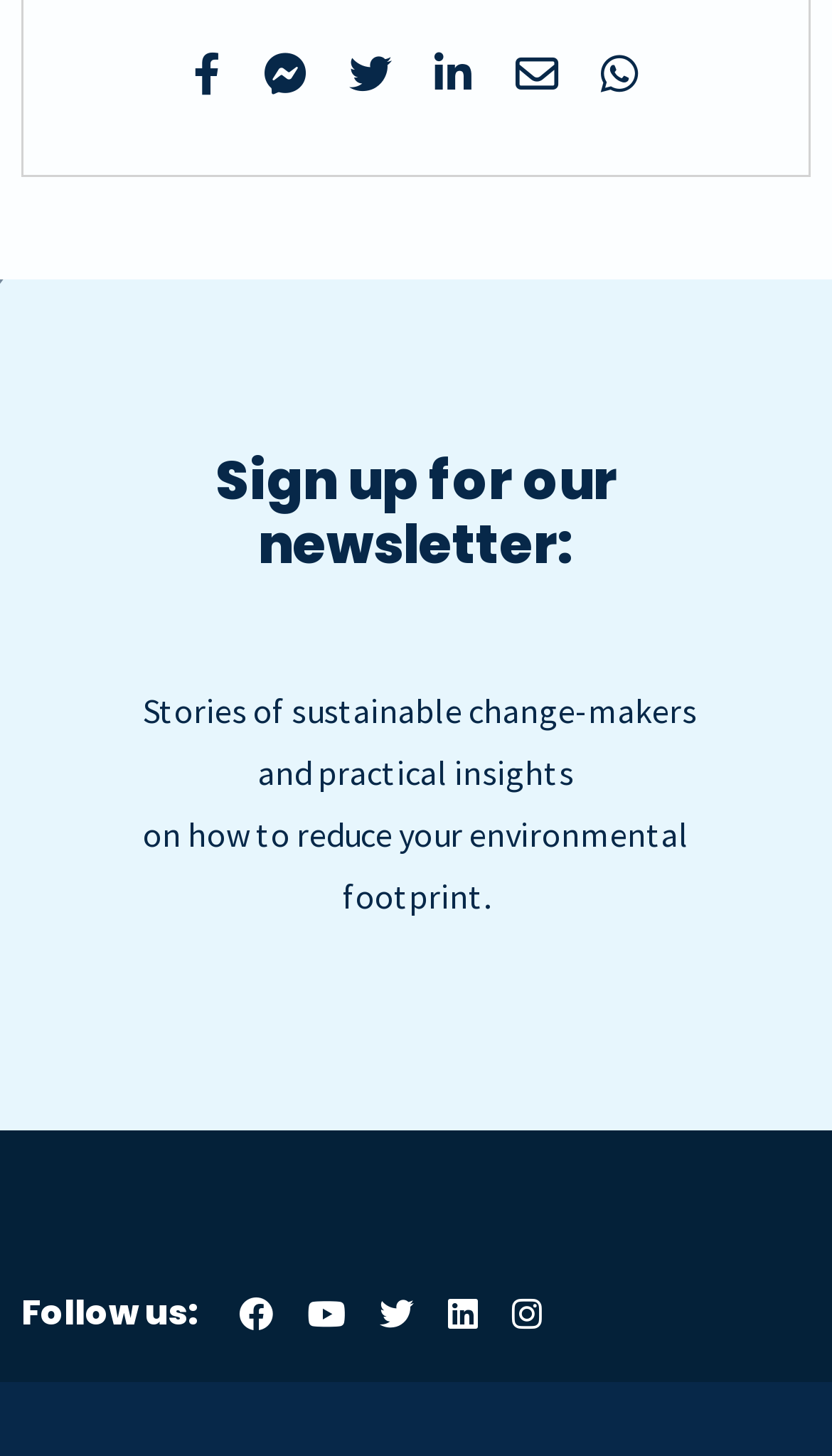Please determine the bounding box coordinates of the element's region to click in order to carry out the following instruction: "Share on Facebook". The coordinates should be four float numbers between 0 and 1, i.e., [left, top, right, bottom].

[0.232, 0.03, 0.265, 0.074]